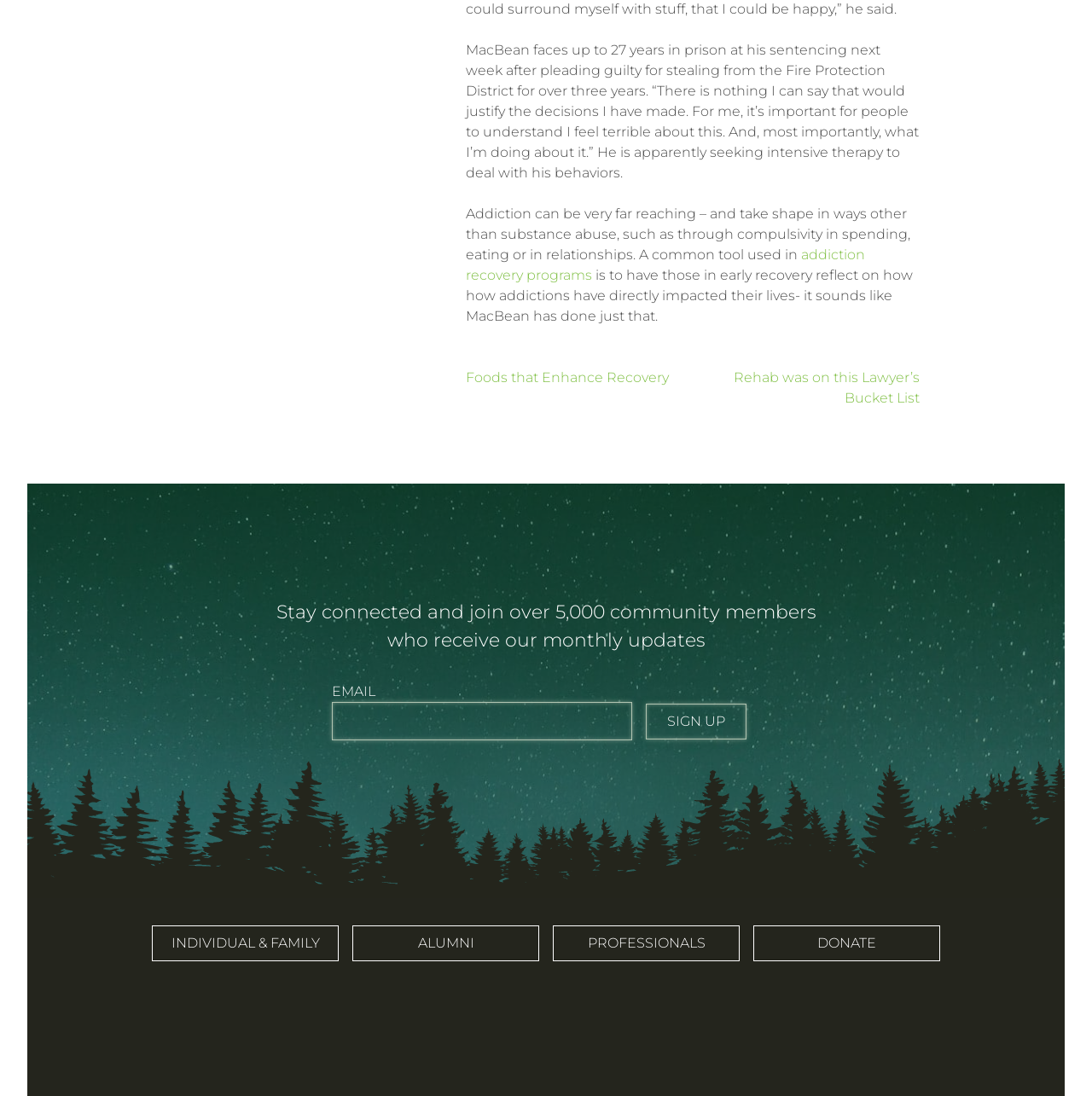From the webpage screenshot, identify the region described by Foods that Enhance Recovery. Provide the bounding box coordinates as (top-left x, top-left y, bottom-right x, bottom-right y), with each value being a floating point number between 0 and 1.

[0.427, 0.337, 0.612, 0.352]